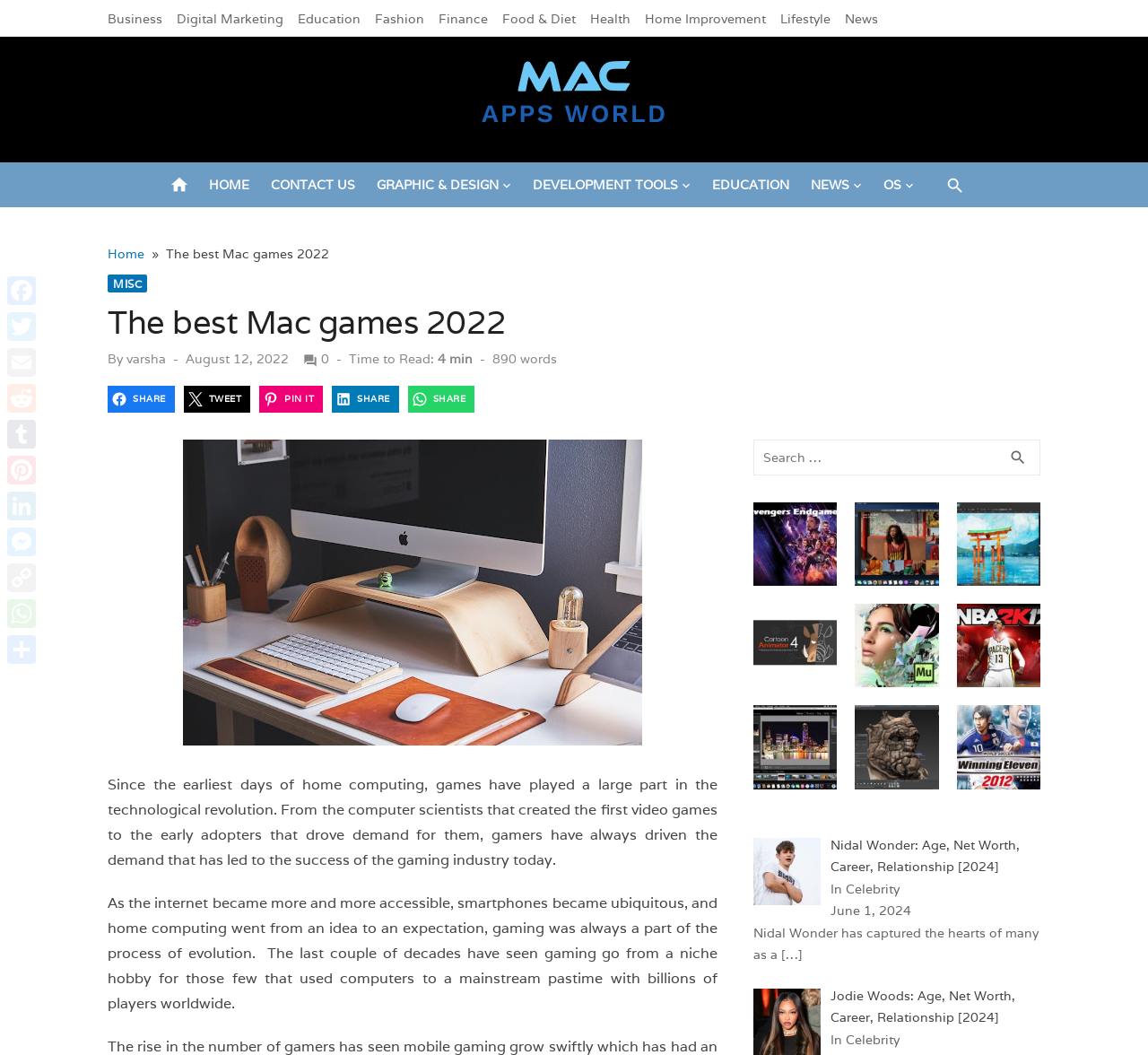Find the bounding box coordinates for the area that must be clicked to perform this action: "Click on the 'CONTACT US' link".

[0.233, 0.154, 0.312, 0.196]